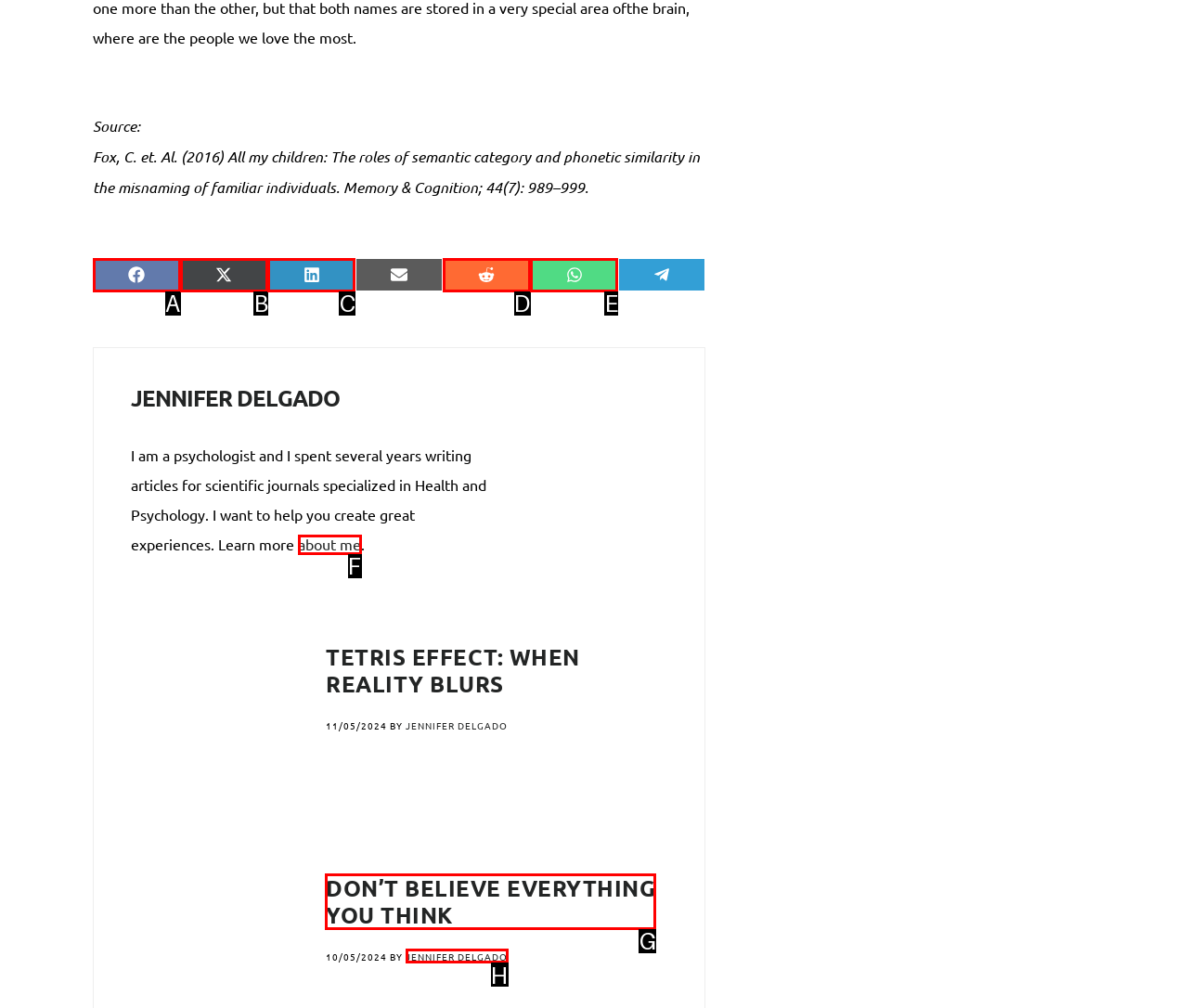Determine the appropriate lettered choice for the task: Read the article 'DON’T BELIEVE EVERYTHING YOU THINK'. Reply with the correct letter.

G